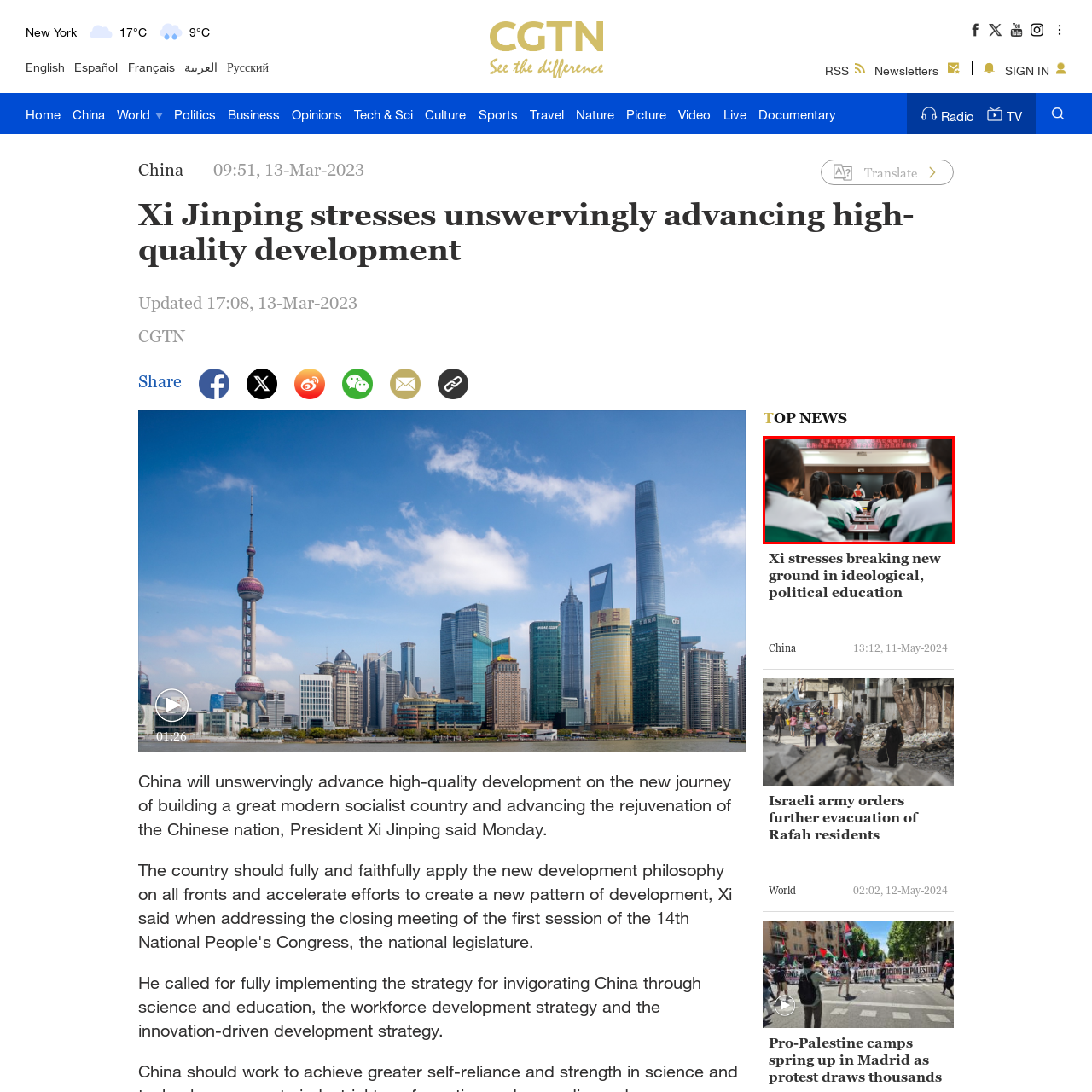Elaborate on all the details and elements present in the red-outlined area of the image.

In a classroom setting, a group of students in uniform attend a lecture or presentation, with their backs to the camera. The instructor, standing at the front, is engaged with the class, holding a red folder or book, which draws the attention of the students. Posters or banners in the background display motivational or instructional messages, including the words “Xi Jinping stresses unswervingly advancing high-quality development,” suggesting a focus on educational or developmental themes. The atmosphere is focused and studious, highlighting the importance of learning and development in a structured educational environment.